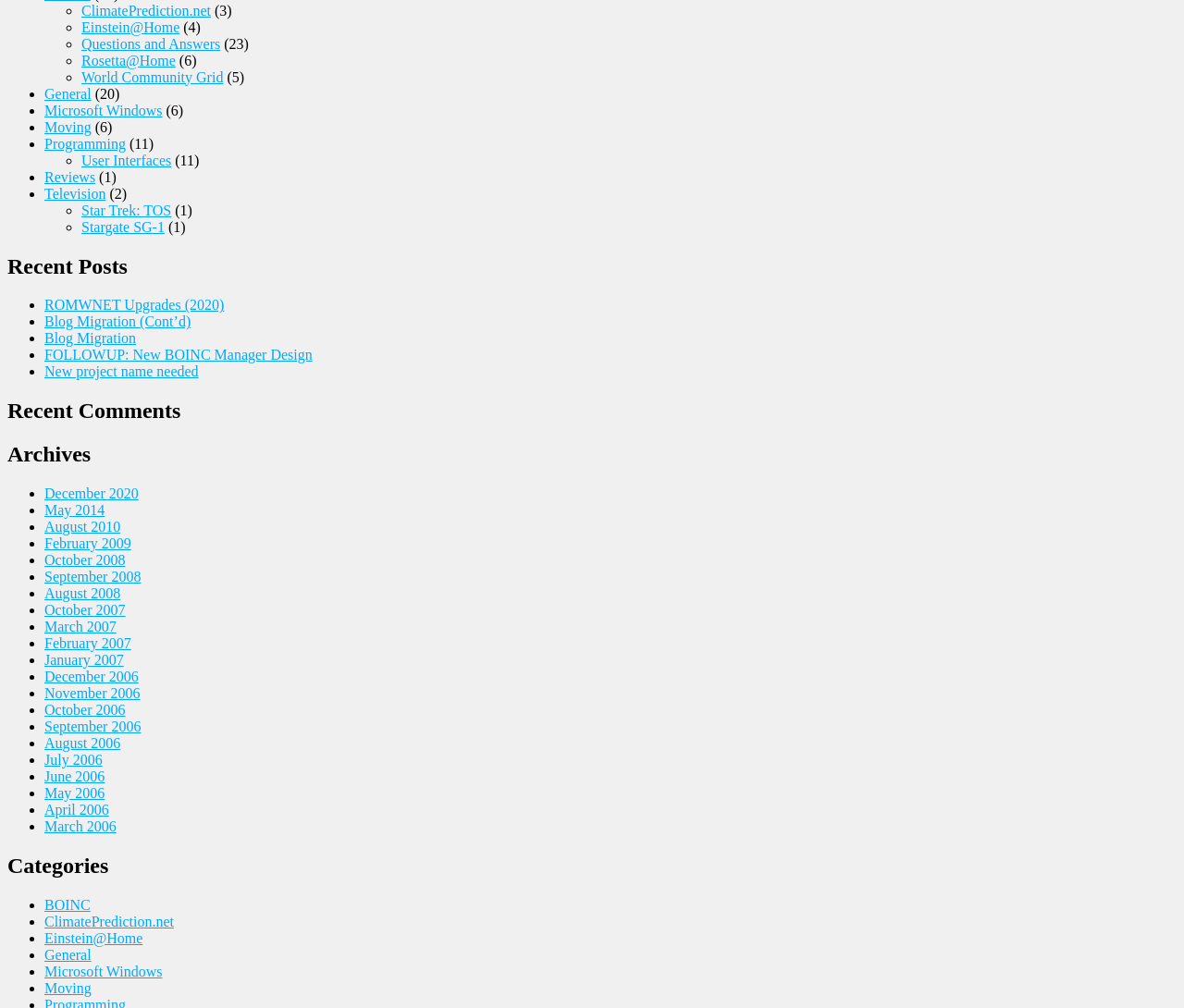What is the title of the second heading?
Please interpret the details in the image and answer the question thoroughly.

I looked at the second heading on the page, which starts at y-coordinate 0.396. The title of this heading is 'Recent Comments'.